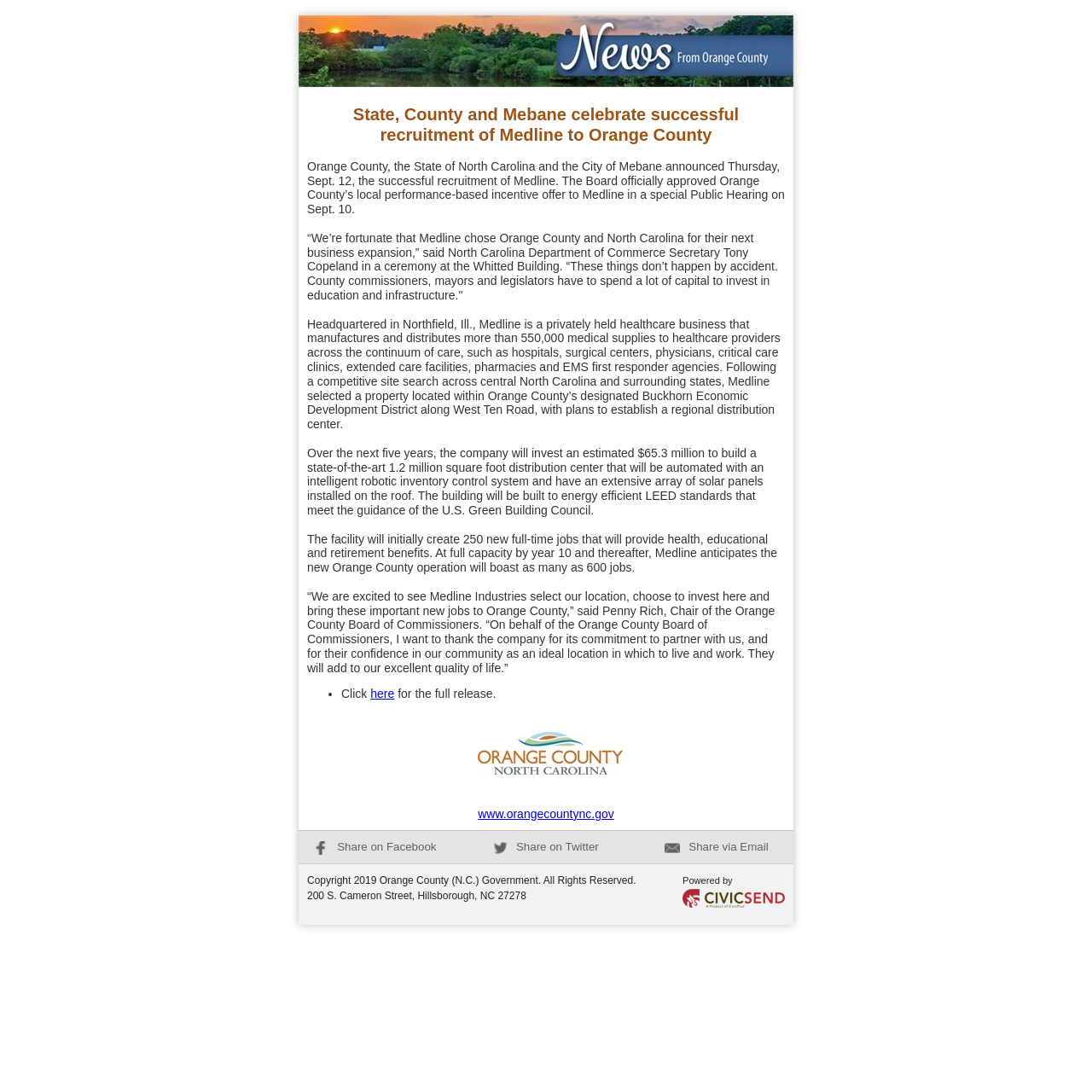Where is Medline headquartered?
Provide a comprehensive and detailed answer to the question.

According to the webpage, Medline is headquartered in Northfield, Illinois, which is mentioned in the description of Medline's business.